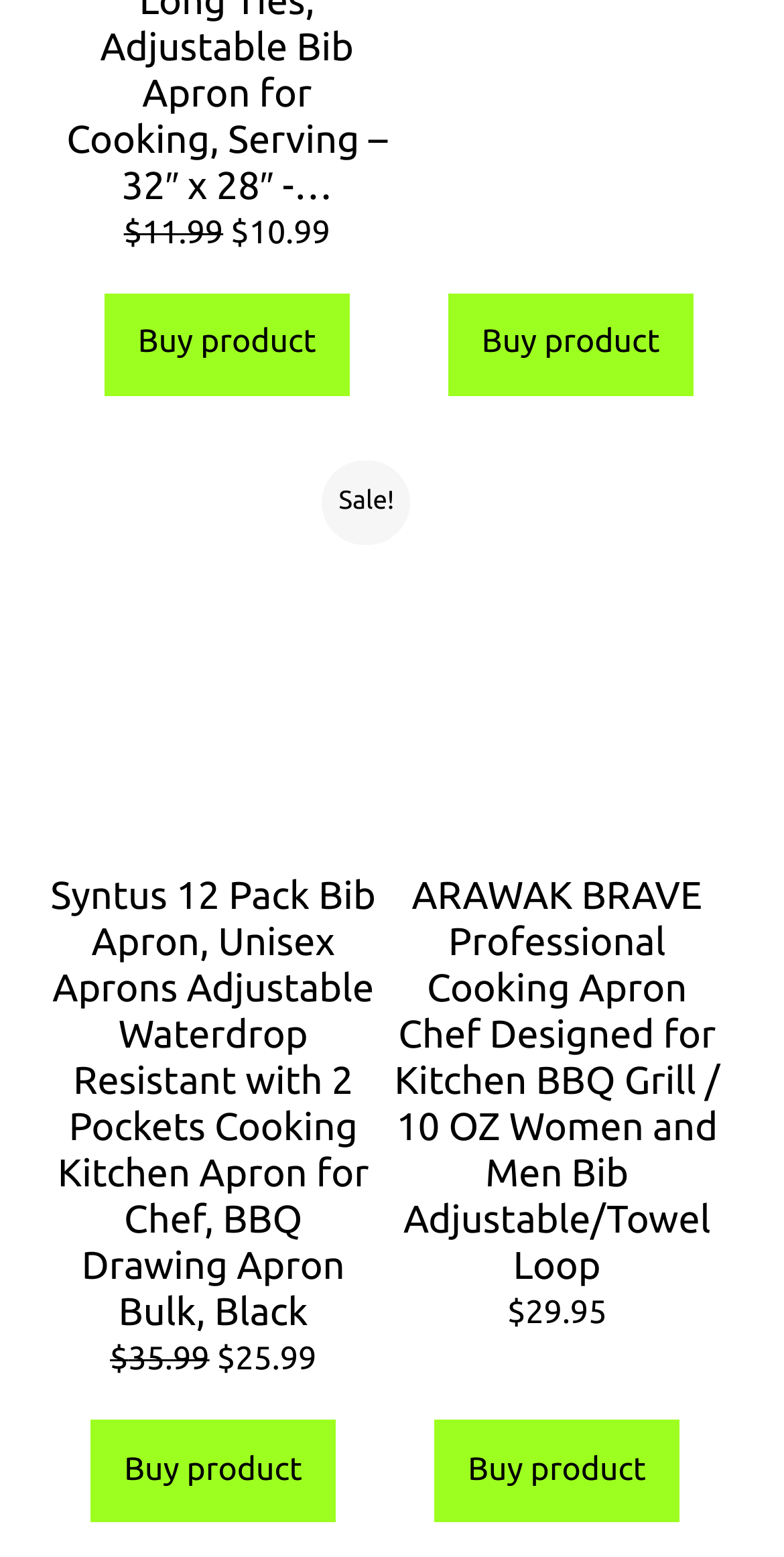Given the element description Buy product, specify the bounding box coordinates of the corresponding UI element in the format (top-left x, top-left y, bottom-right x, bottom-right y). All values must be between 0 and 1.

[0.555, 0.912, 0.866, 0.978]